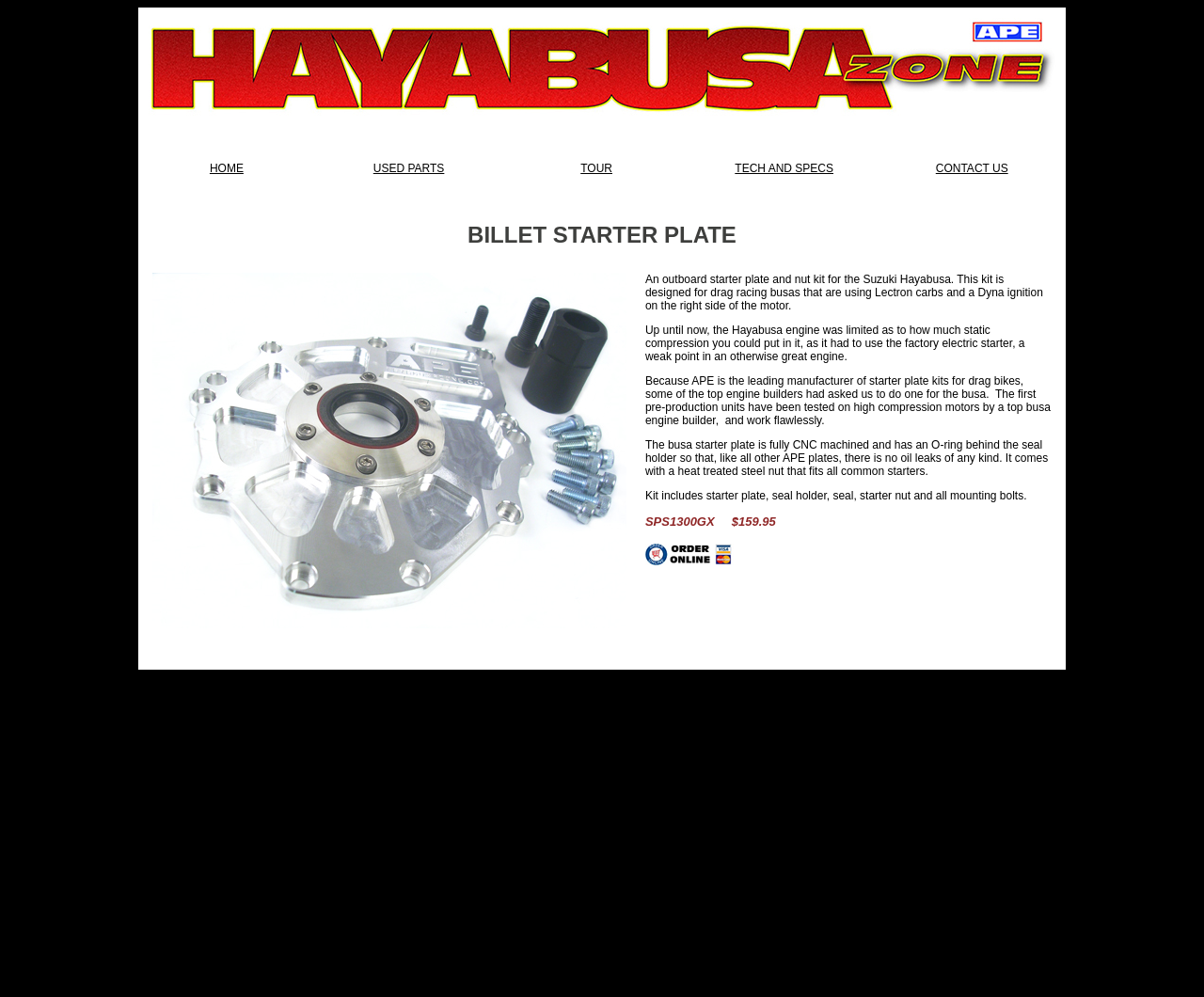Please find the bounding box coordinates in the format (top-left x, top-left y, bottom-right x, bottom-right y) for the given element description. Ensure the coordinates are floating point numbers between 0 and 1. Description: Terms and Conditions

None